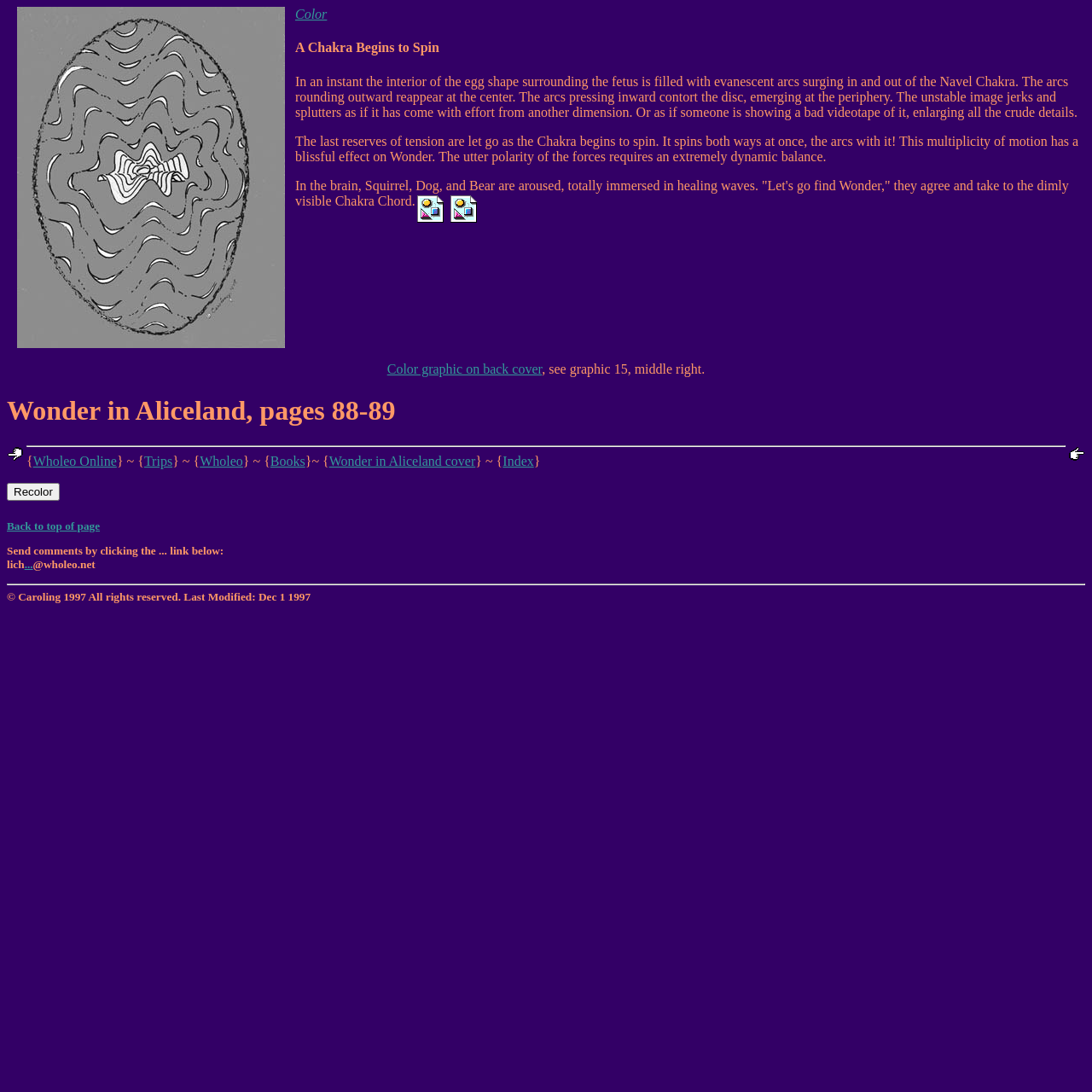What is the title of the current page?
Please describe in detail the information shown in the image to answer the question.

The title of the current page is obtained from the heading element at the top of the page, which is 'Wonder in Aliceland, pages 88-89'.